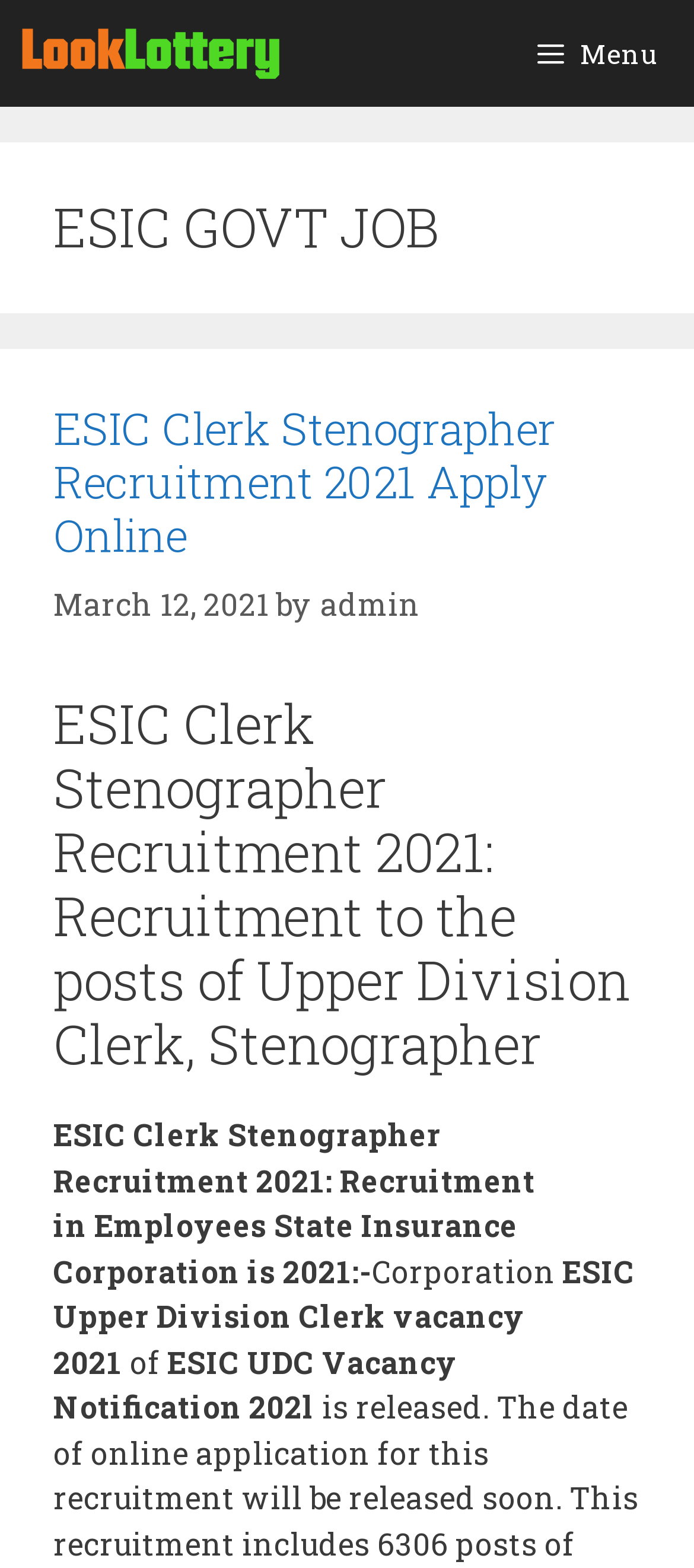Use a single word or phrase to answer this question: 
What is the name of the vacancy mentioned in the recruitment post?

ESIC Upper Division Clerk vacancy 2021